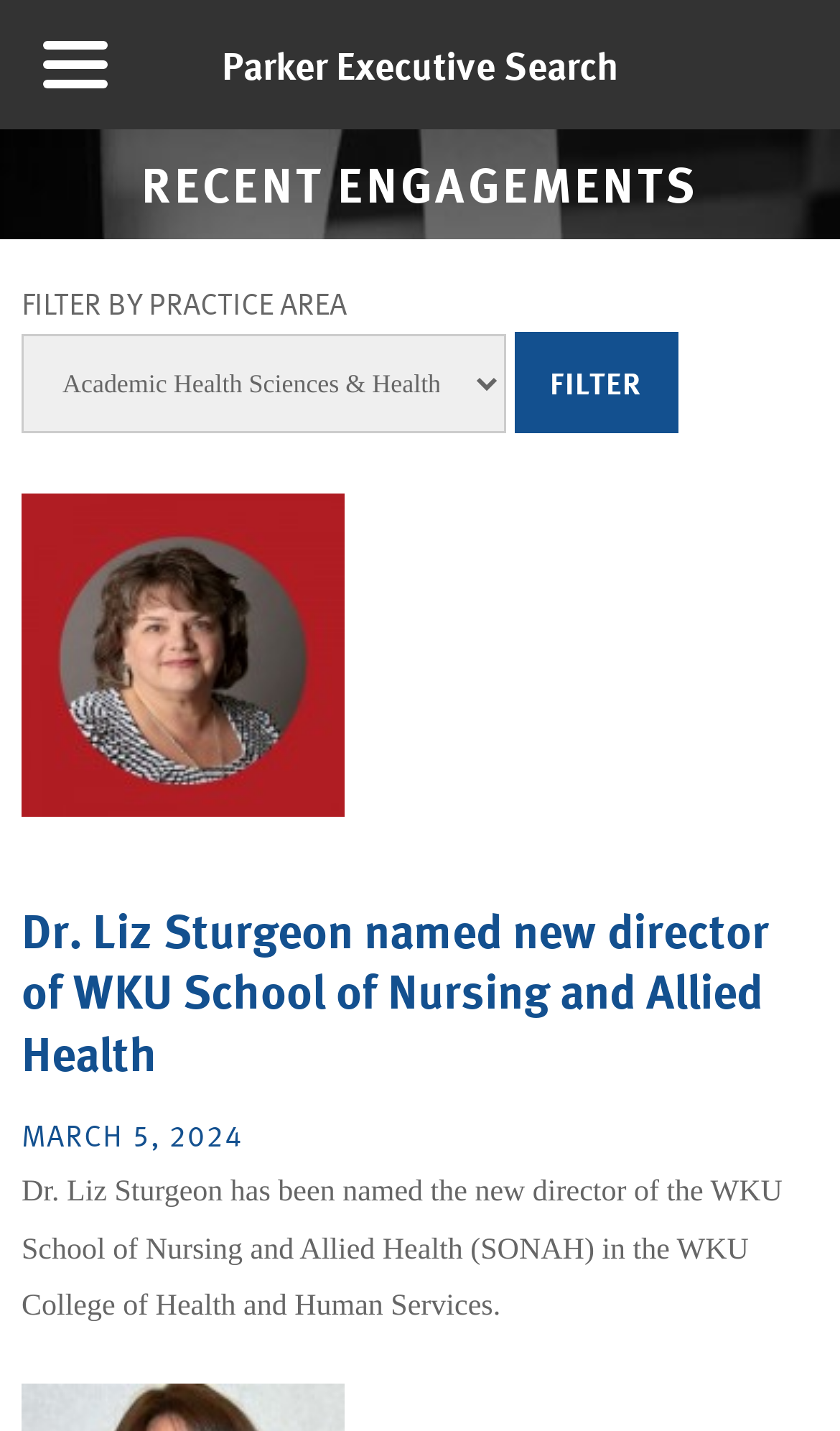Determine the bounding box of the UI element mentioned here: "Jump to navigation". The coordinates must be in the format [left, top, right, bottom] with values ranging from 0 to 1.

[0.0, 0.0, 1.0, 0.009]